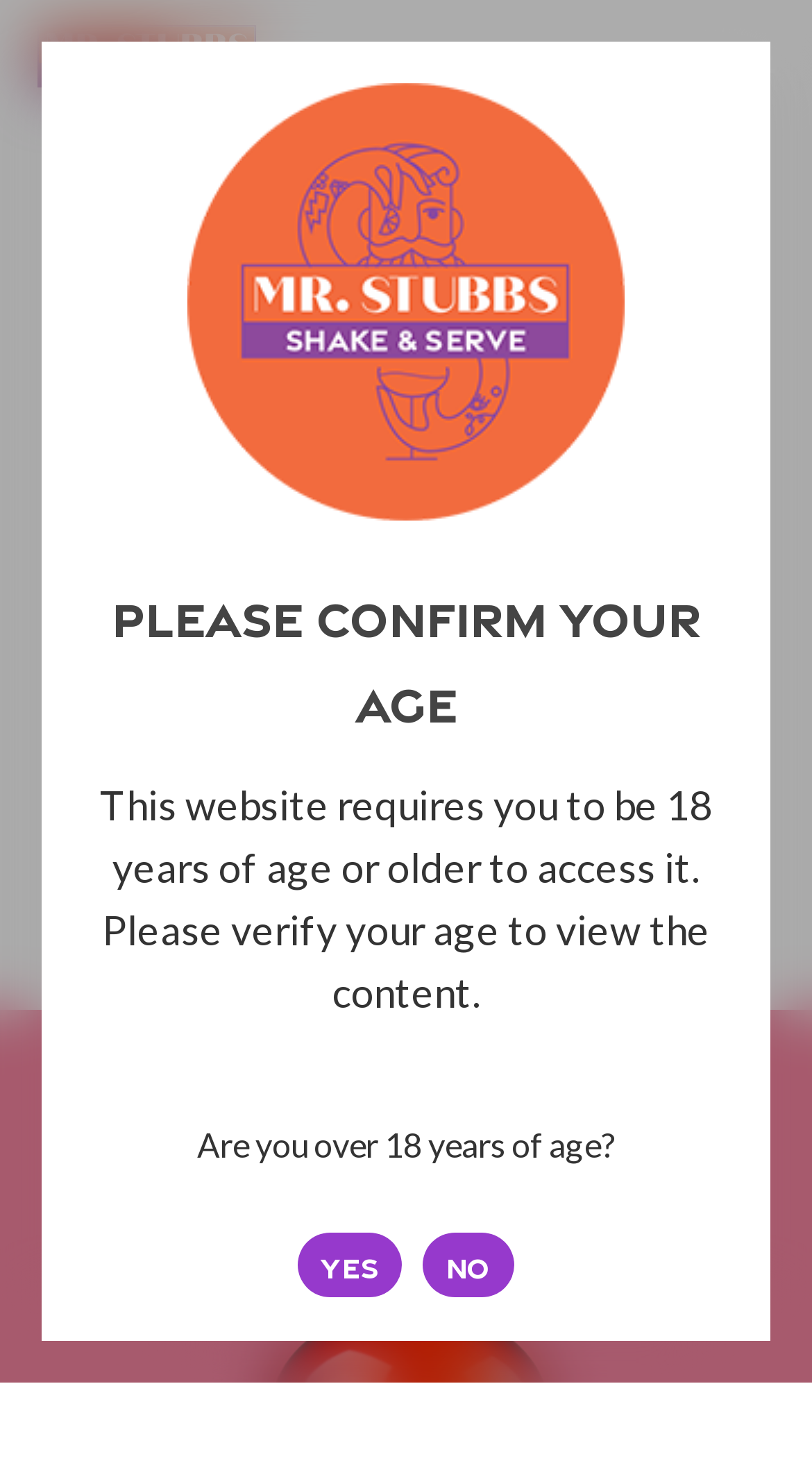How many servings are in each bottle of Cosmo?
Provide a well-explained and detailed answer to the question.

The webpage mentions that 'Each bottle has five perfectly measured ready-to-pour drink serves.'